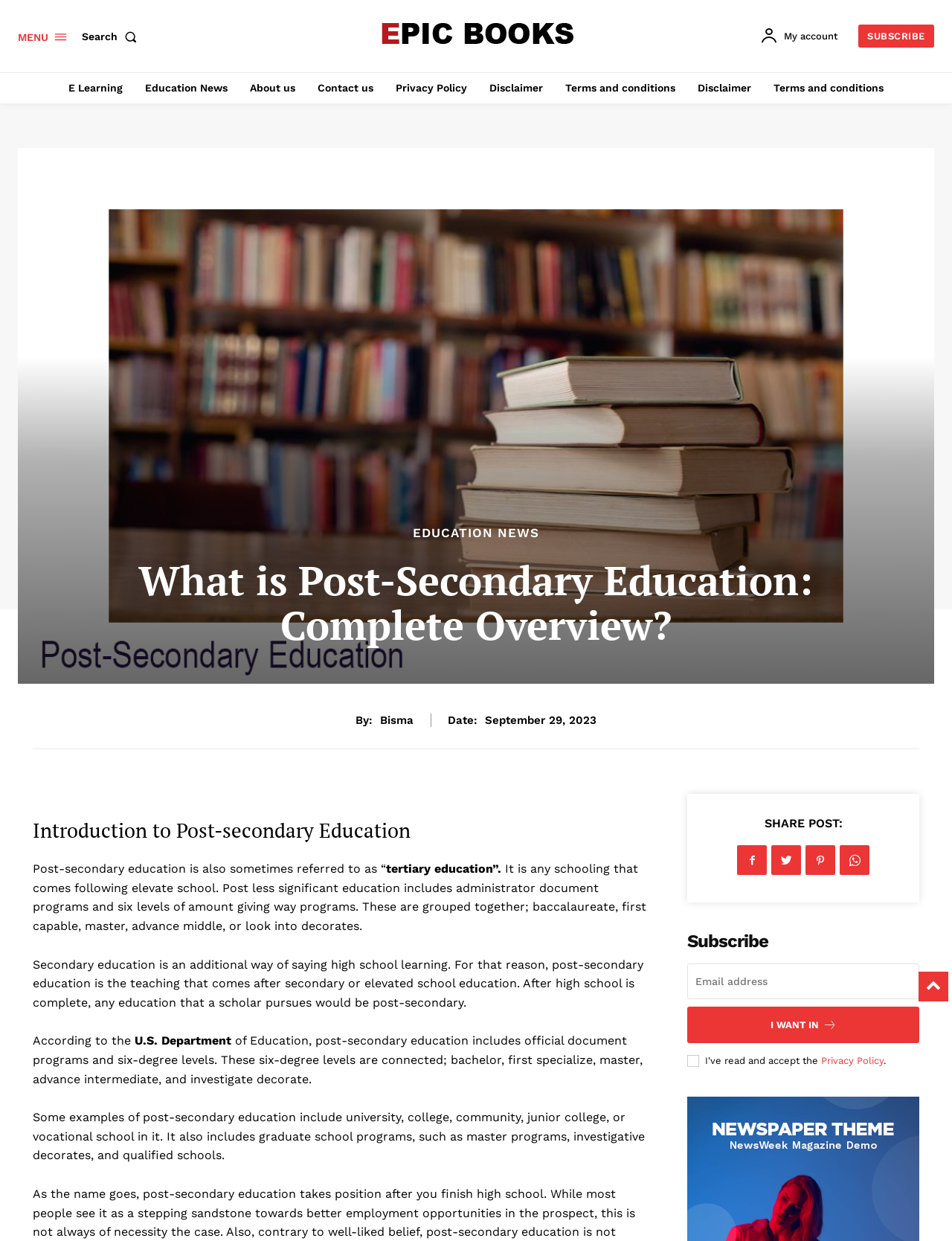Locate the bounding box coordinates of the clickable region to complete the following instruction: "Contact the website administrators."

None